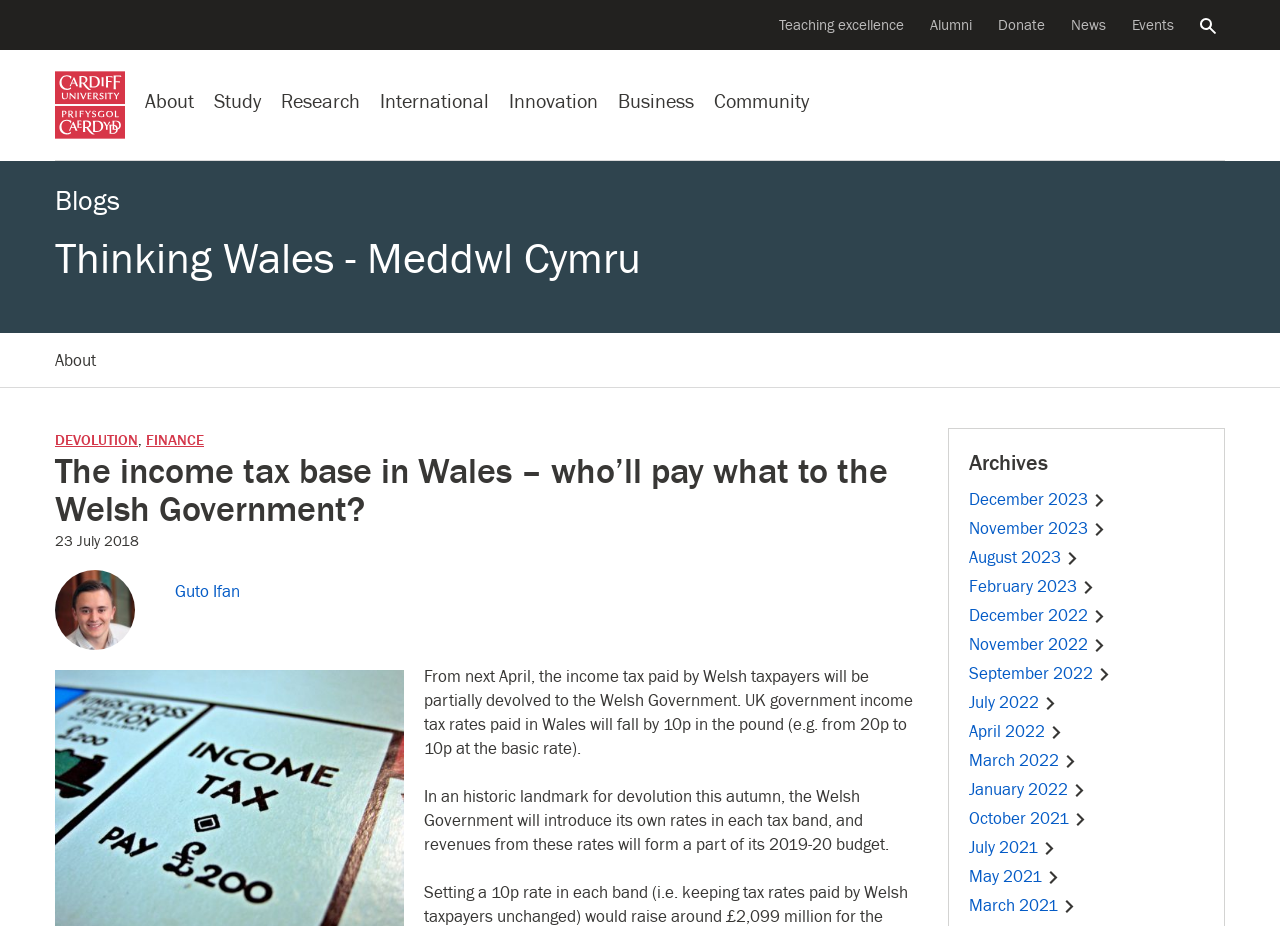Please identify the bounding box coordinates of the clickable area that will allow you to execute the instruction: "View the Archives".

[0.741, 0.463, 0.956, 0.516]